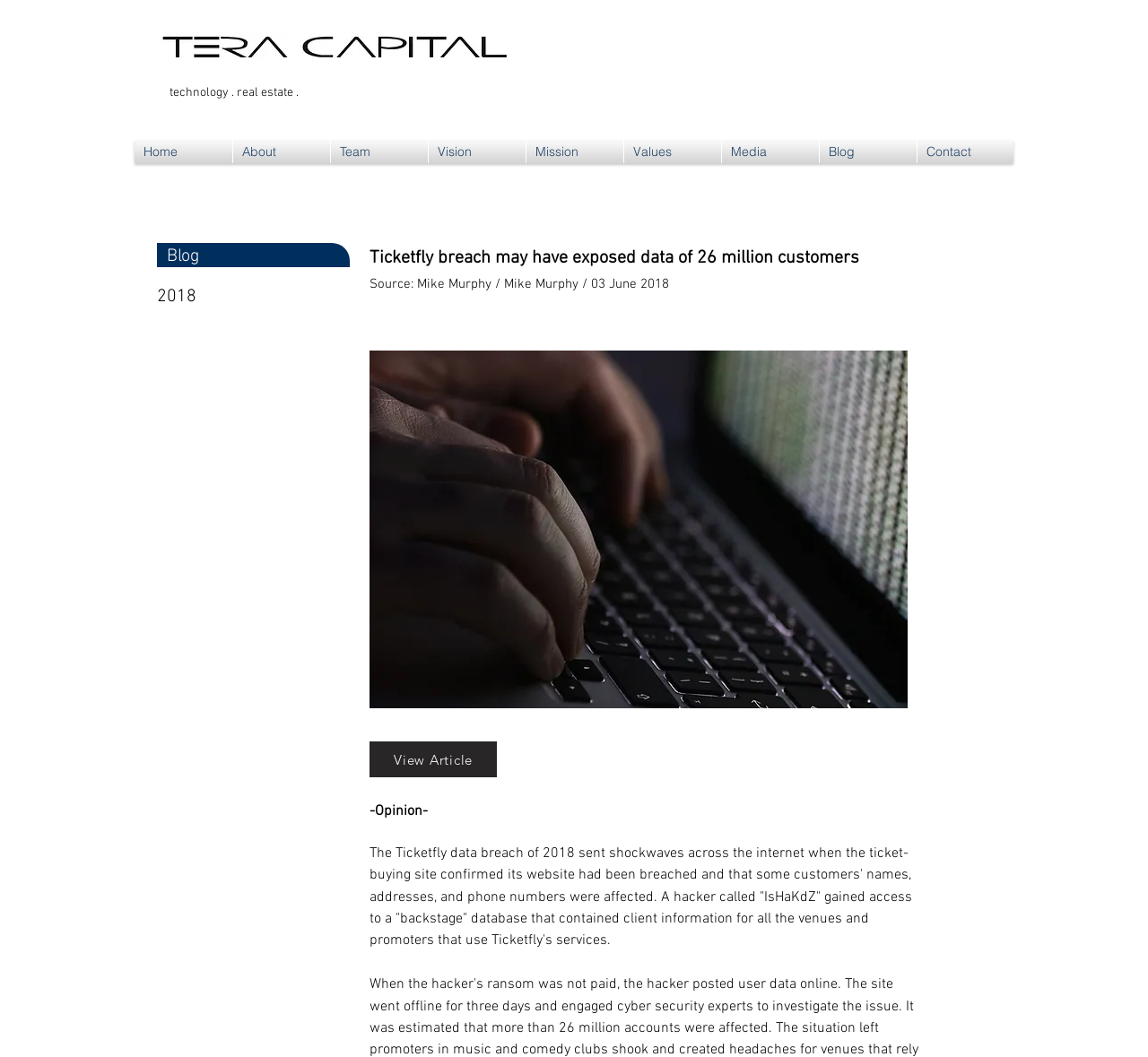Provide an in-depth caption for the elements present on the webpage.

The webpage appears to be a blog post about the Ticketfly data breach in 2018. At the top left corner, there is a logo of Tera Capital, accompanied by a short text "technology. real estate." Below this, there are three headings: "Blog", "2018", and a longer heading that describes the Ticketfly breach. 

The main content of the webpage is a news article about the Ticketfly breach, which is positioned in the middle of the page. The article is accompanied by an image on its left side, and a "View Article" link at the bottom. The article text describes the breach, mentioning that a hacker gained access to a database containing client information for venues and promoters that use Ticketfly's services.

Above the main content, there is a navigation menu that spans across the top of the page, containing links to various sections of the website, including "Home", "About", "Team", and others.